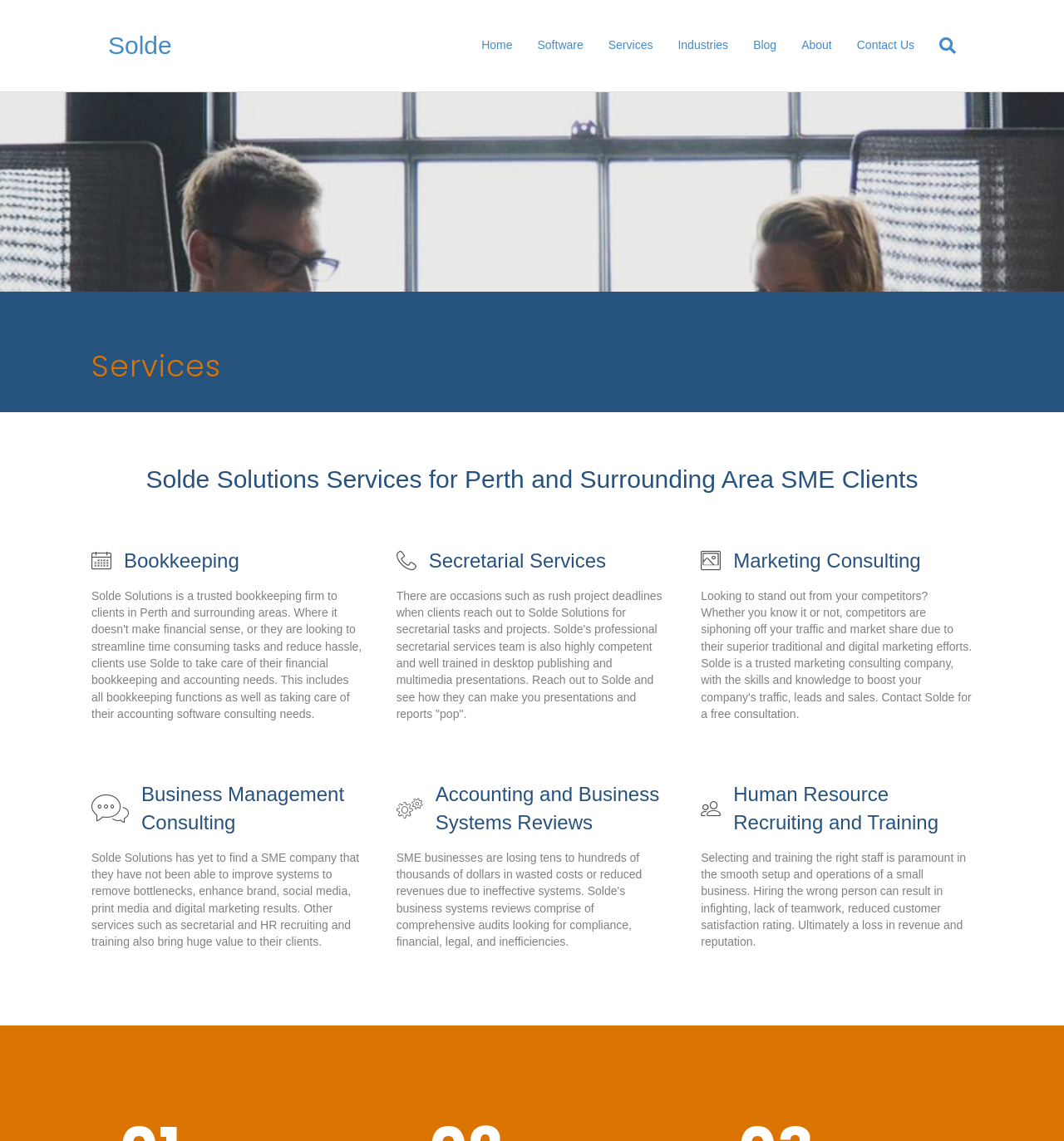Find the bounding box coordinates for the area you need to click to carry out the instruction: "Learn more about 'Marketing Consulting'". The coordinates should be four float numbers between 0 and 1, indicated as [left, top, right, bottom].

[0.689, 0.481, 0.865, 0.501]